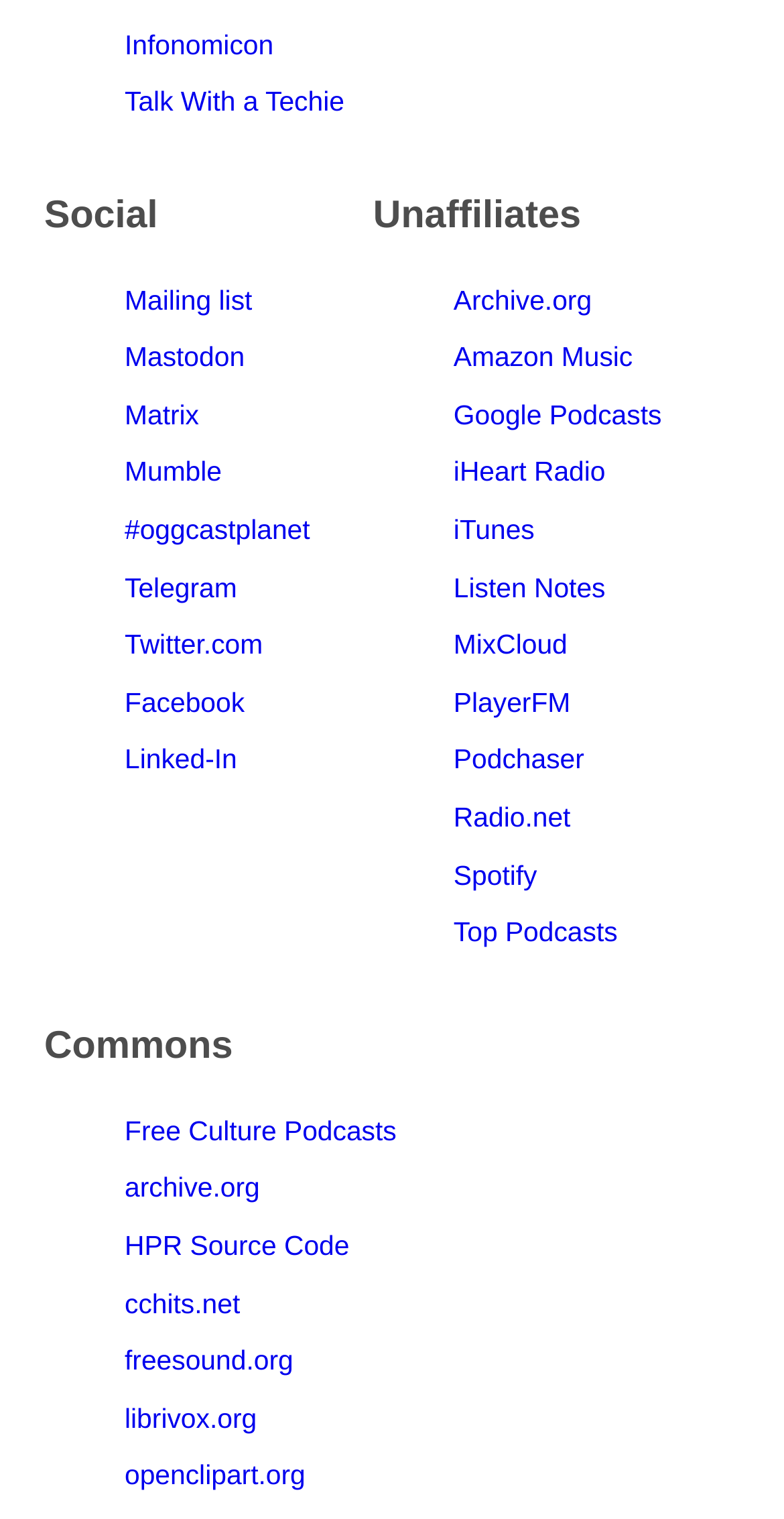Can you provide the bounding box coordinates for the element that should be clicked to implement the instruction: "Join the Mailing list"?

[0.159, 0.188, 0.322, 0.207]